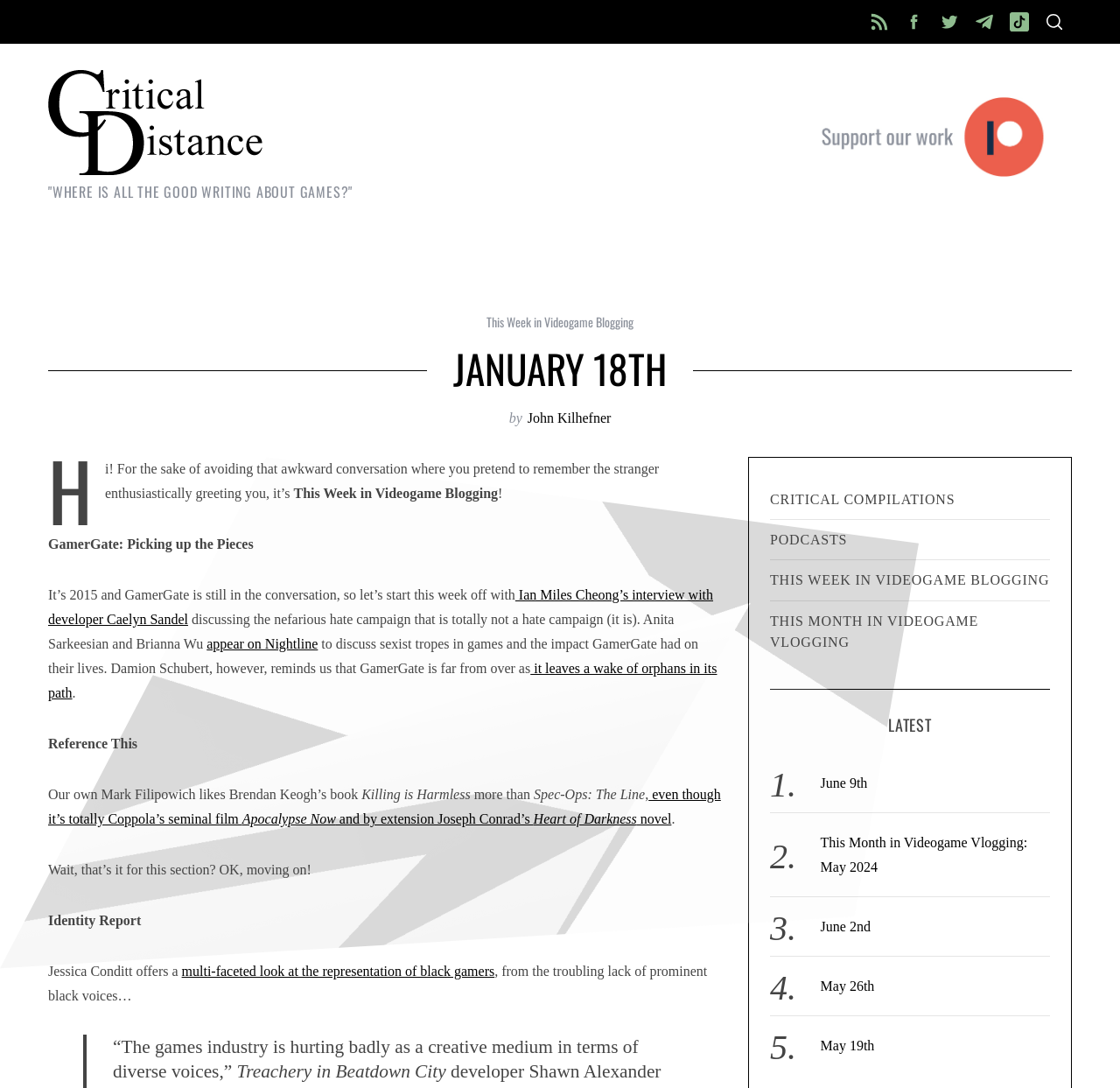Specify the bounding box coordinates of the area that needs to be clicked to achieve the following instruction: "Check the latest posts".

[0.688, 0.658, 0.938, 0.675]